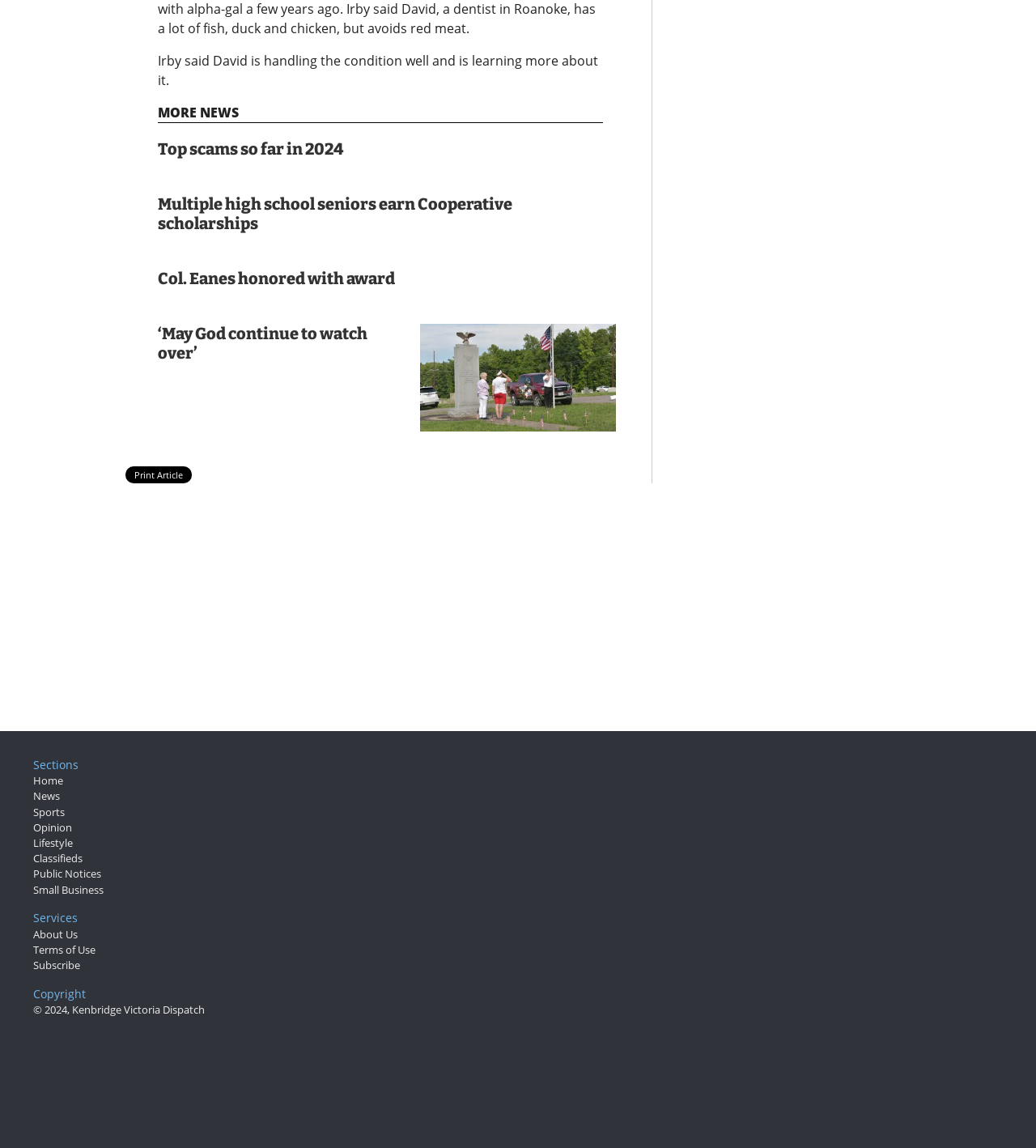Determine the bounding box coordinates of the UI element described by: "Small Business".

[0.032, 0.768, 0.1, 0.781]